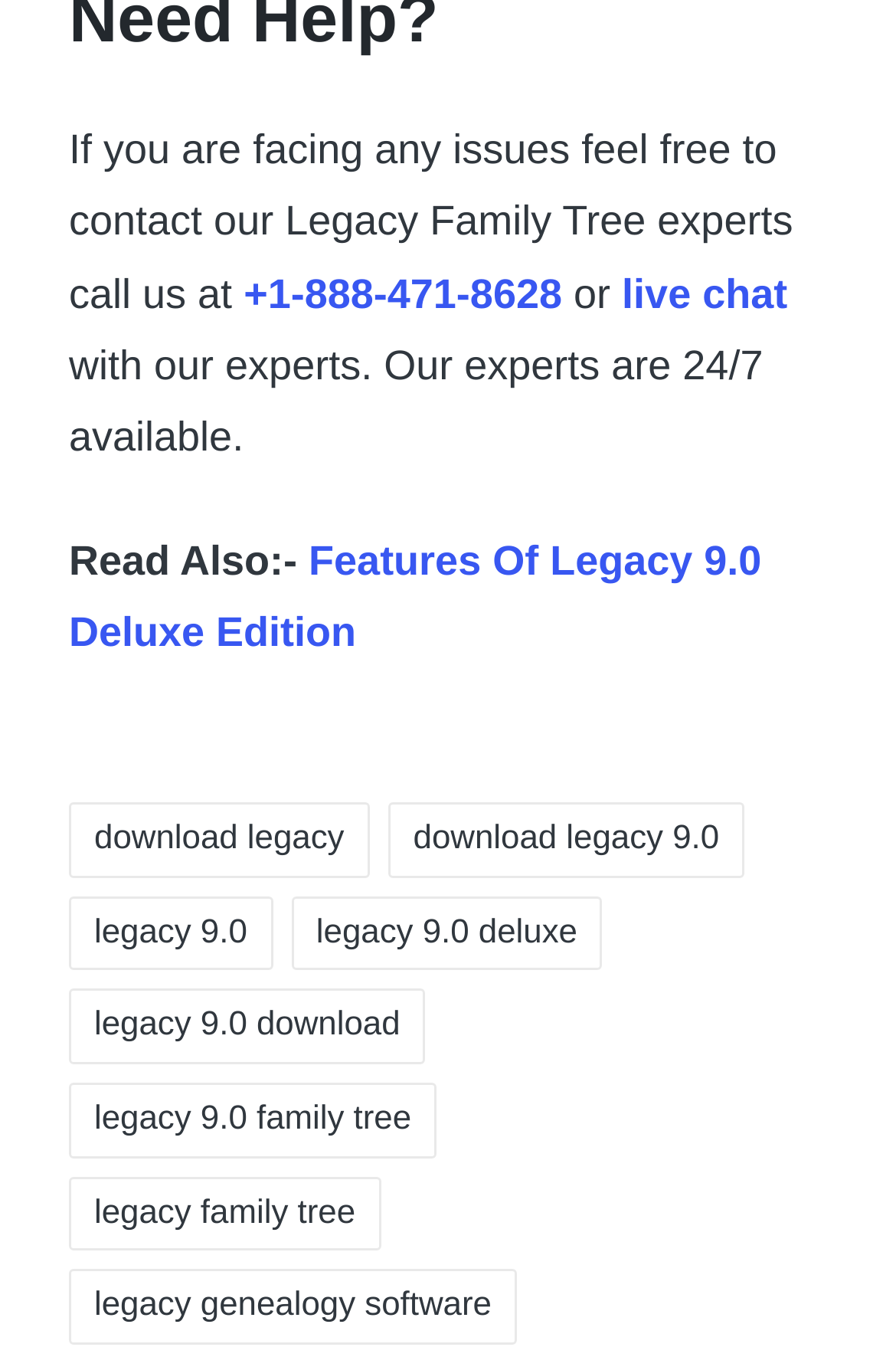Pinpoint the bounding box coordinates of the clickable area needed to execute the instruction: "learn about legacy 9.0 family tree". The coordinates should be specified as four float numbers between 0 and 1, i.e., [left, top, right, bottom].

[0.077, 0.79, 0.487, 0.845]